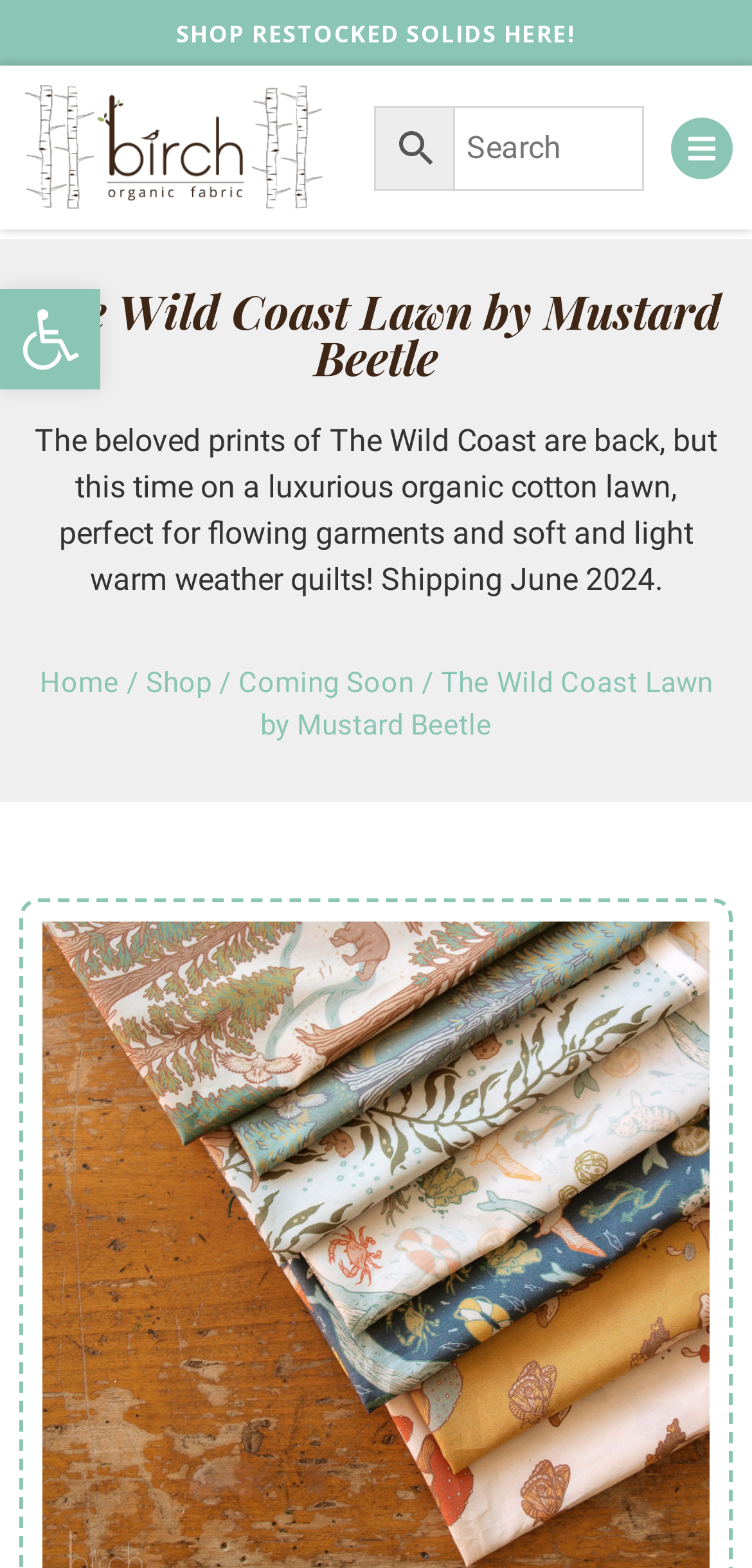Extract the bounding box coordinates for the UI element described as: "Home".

[0.053, 0.424, 0.158, 0.446]